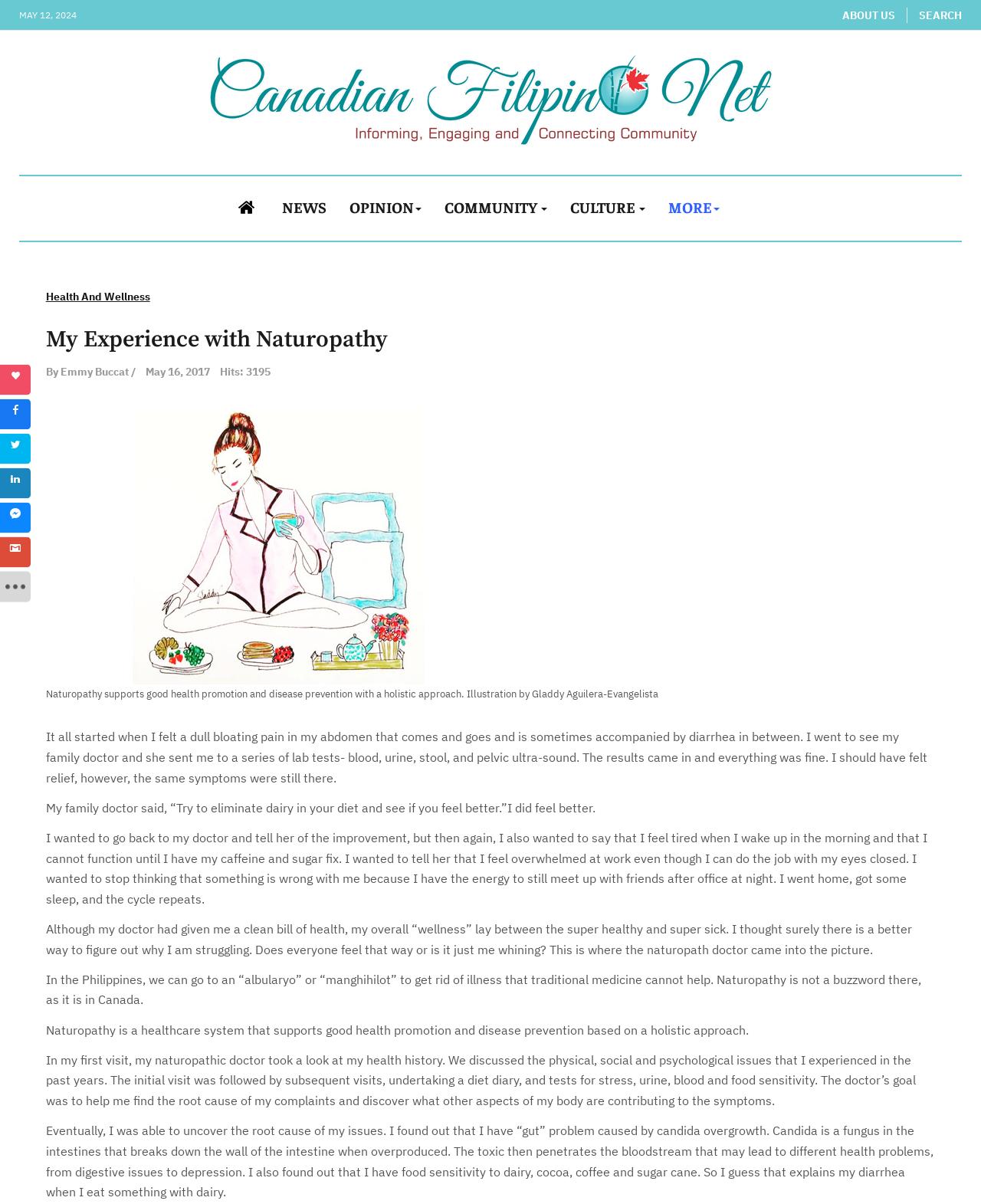Identify the bounding box coordinates of the area you need to click to perform the following instruction: "Click the 'MORE' link".

[0.681, 0.146, 0.734, 0.197]